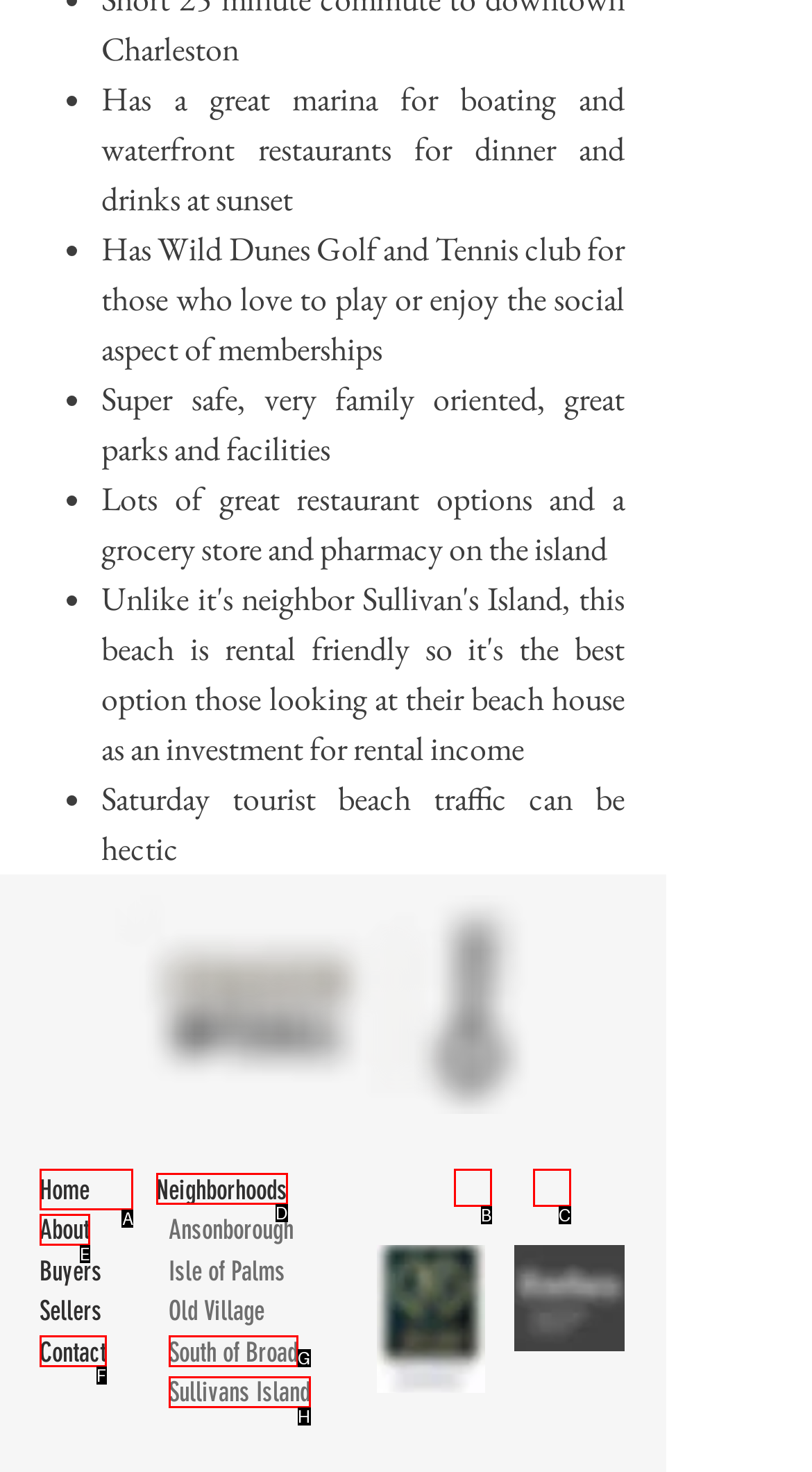Tell me which one HTML element I should click to complete the following task: Click the 'Home' link Answer with the option's letter from the given choices directly.

A